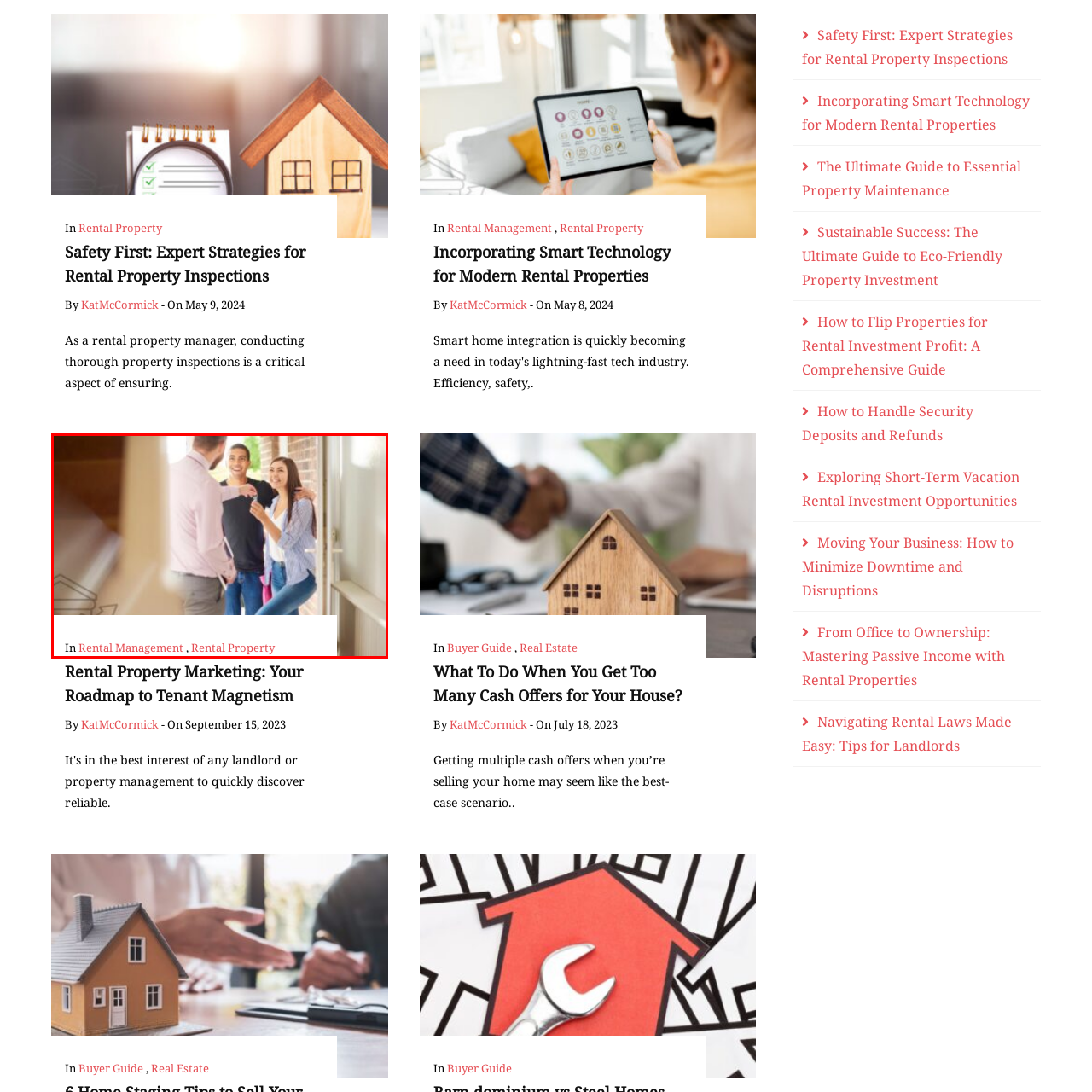How many individuals are present in the image?  
Please examine the image enclosed within the red bounding box and provide a thorough answer based on what you observe in the image.

The image depicts a friendly interaction between three individuals, including a rental property manager and a young couple, at the threshold of a home.